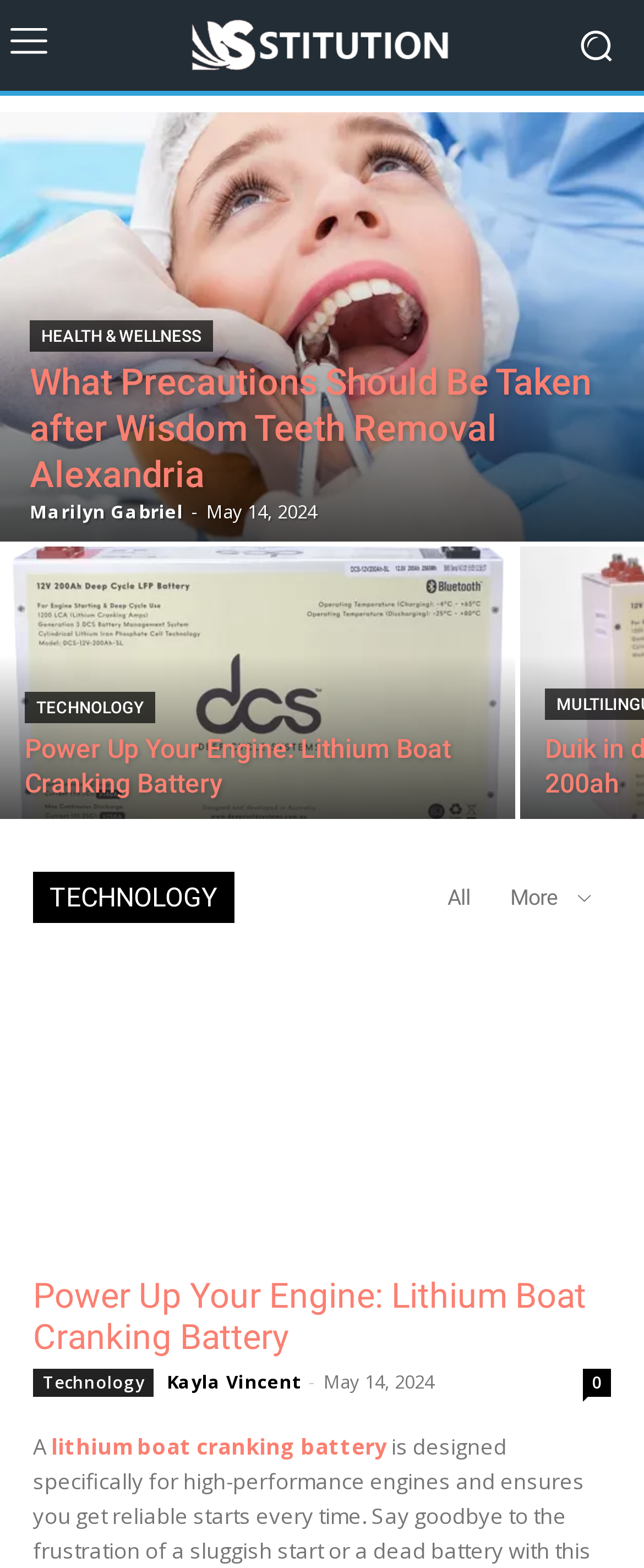Please find the bounding box for the UI component described as follows: "Health & Wellness".

[0.046, 0.204, 0.331, 0.224]